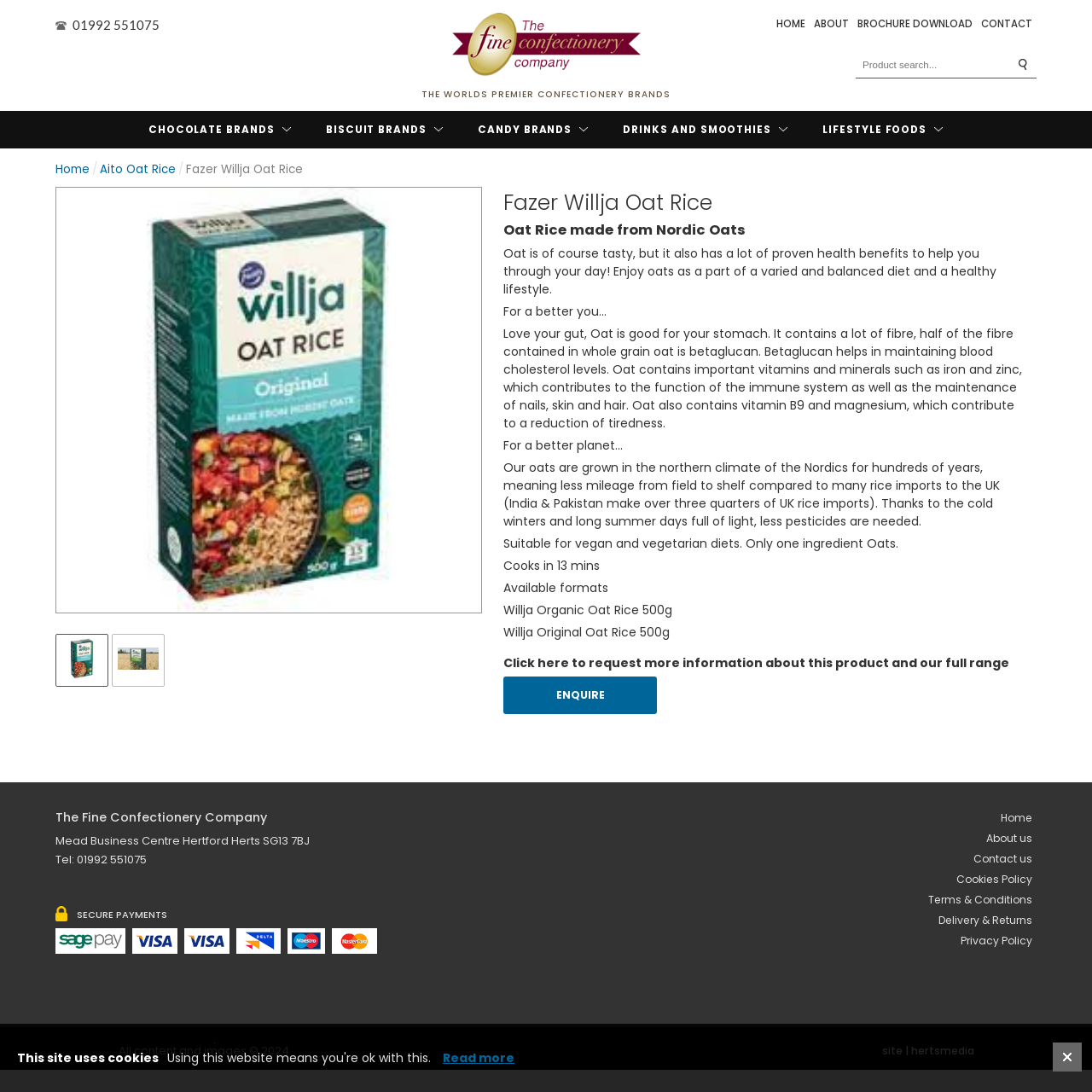Identify the coordinates of the bounding box for the element that must be clicked to accomplish the instruction: "Enquire about the product".

[0.461, 0.62, 0.602, 0.654]